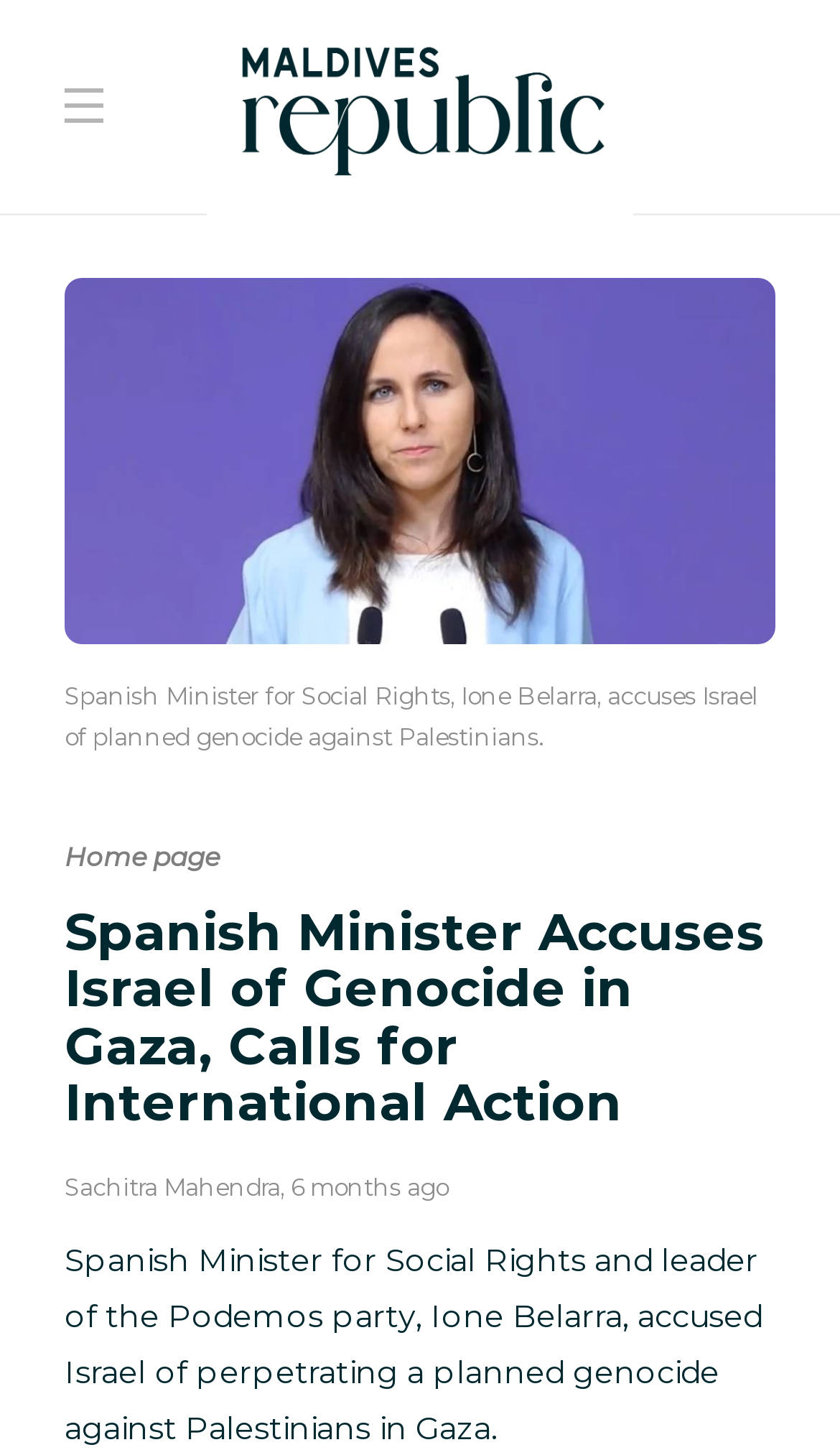From the webpage screenshot, identify the region described by 6 months ago. Provide the bounding box coordinates as (top-left x, top-left y, bottom-right x, bottom-right y), with each value being a floating point number between 0 and 1.

[0.346, 0.805, 0.533, 0.826]